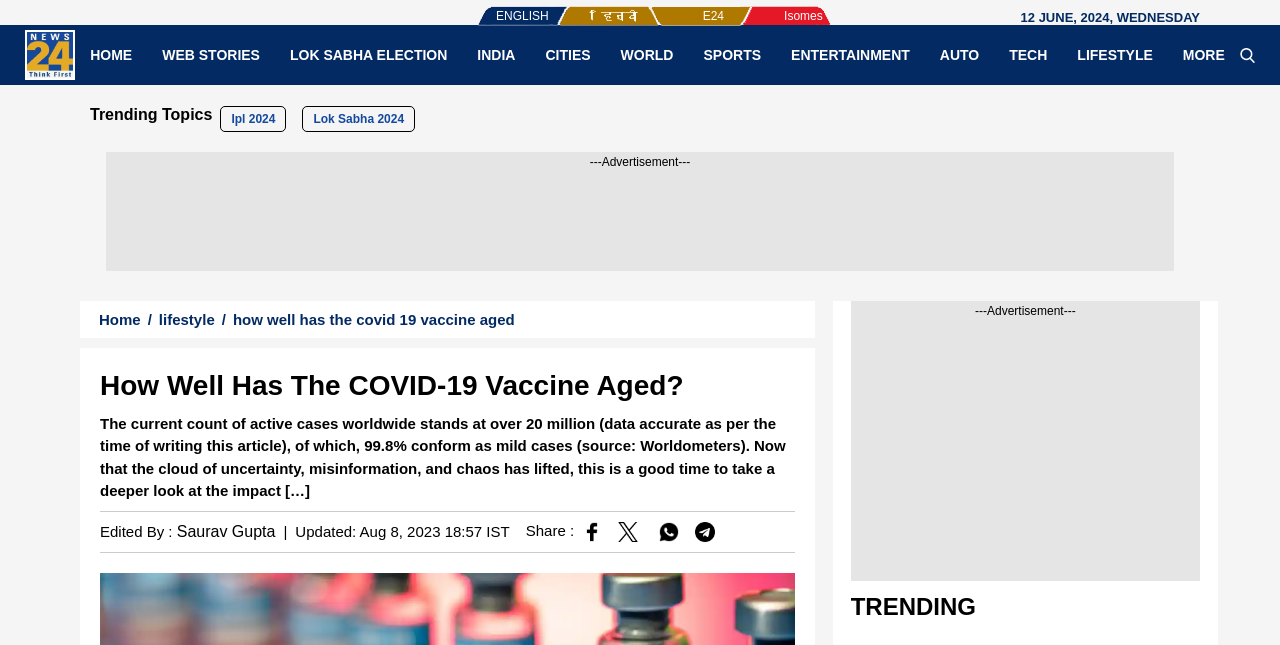Locate the bounding box coordinates of the clickable element to fulfill the following instruction: "explore scoring". Provide the coordinates as four float numbers between 0 and 1 in the format [left, top, right, bottom].

None